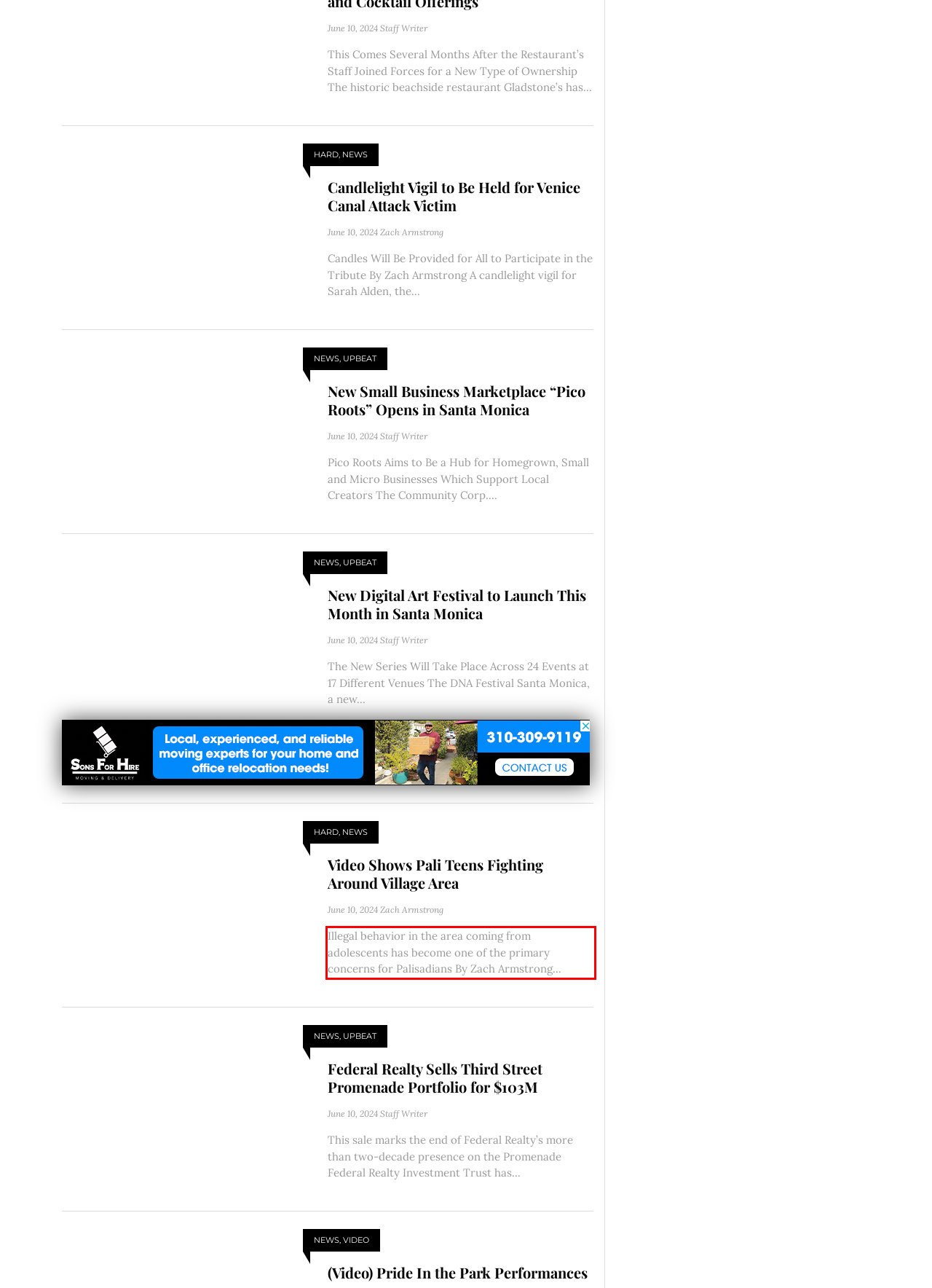Examine the screenshot of the webpage, locate the red bounding box, and generate the text contained within it.

Illegal behavior in the area coming from adolescents has become one of the primary concerns for Palisadians By Zach Armstrong...